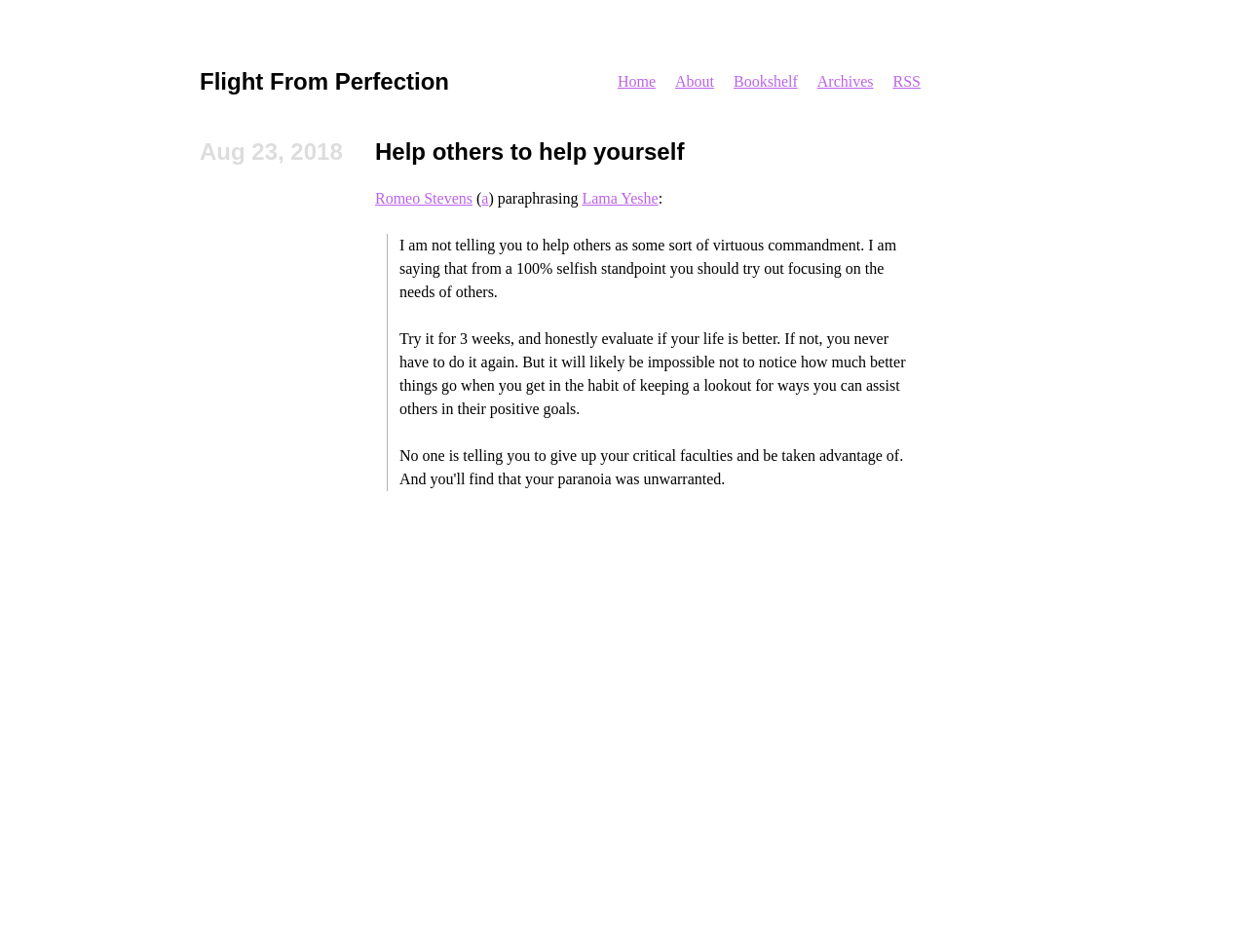Extract the bounding box coordinates for the UI element described by the text: "Help others to help yourself". The coordinates should be in the form of [left, top, right, bottom] with values between 0 and 1.

[0.301, 0.145, 0.549, 0.173]